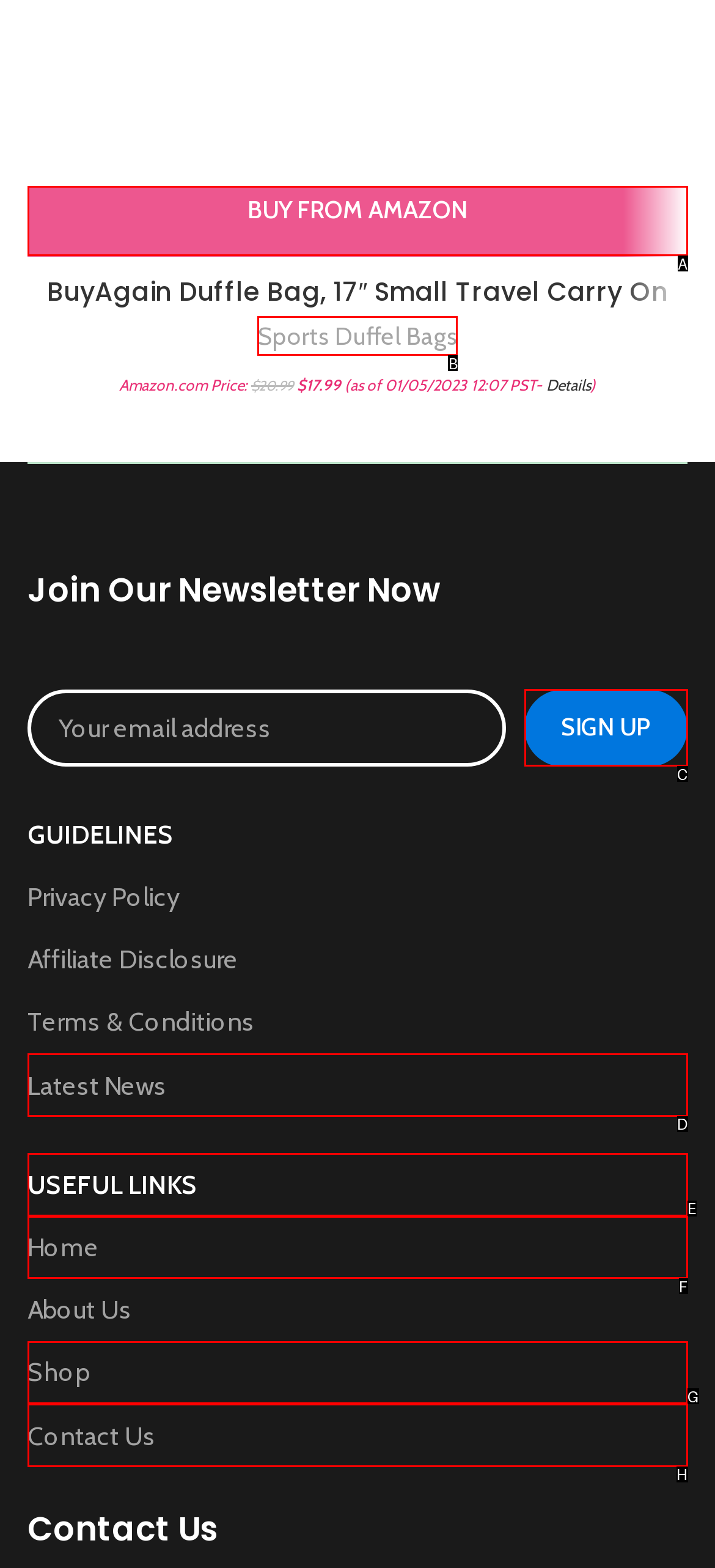Identify the UI element described as: parent_node: Website name="url"
Answer with the option's letter directly.

None